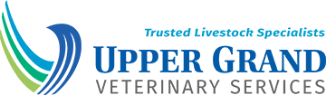Based on the visual content of the image, answer the question thoroughly: What is the color scheme of the logo?

The design incorporates stylized curves in green and blue hues, symbolizing health and vitality, aligning with the veterinary focus on animal care and welfare.